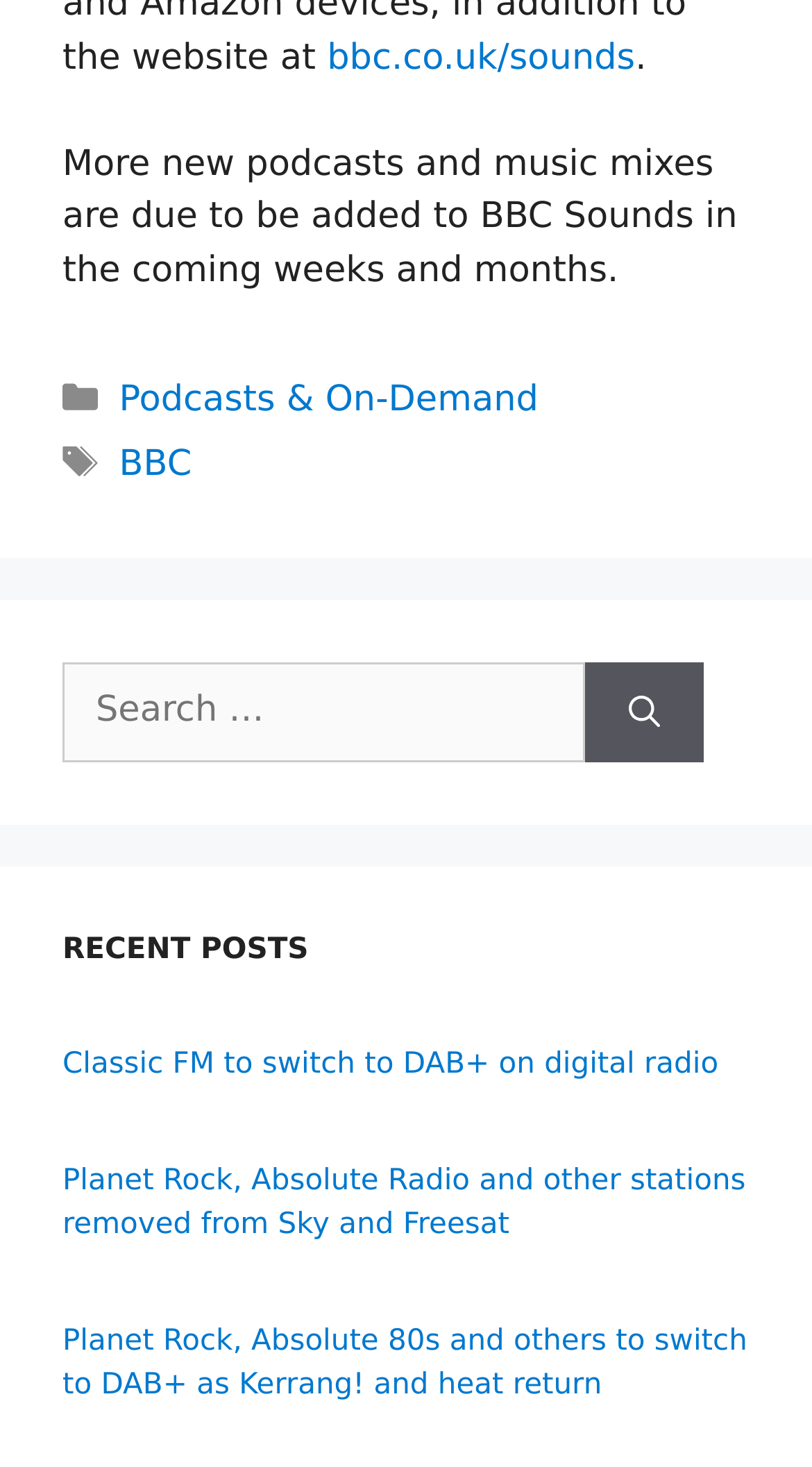Determine the bounding box coordinates of the clickable element to achieve the following action: 'Browse 'Planet Rock, Absolute Radio and other stations removed from Sky and Freesat''. Provide the coordinates as four float values between 0 and 1, formatted as [left, top, right, bottom].

[0.077, 0.771, 0.923, 0.87]